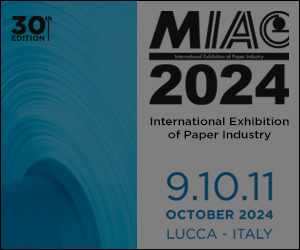Elaborate on the details you observe in the image.

The image promotes the 2024 edition of the MIAC, the International Exhibition of Paper Industry, set to take place in Lucca, Italy, on October 9, 10, and 11. This marks the 30th edition of the event, highlighting its significance in showcasing innovations and trends in the paper industry. The visual features a dynamic blue swirl background that encapsulates the essence of the industry, suggesting fluidity and creativity. The event aims to bring together professionals and companies to discuss advancements and networking opportunities in the paper sector.